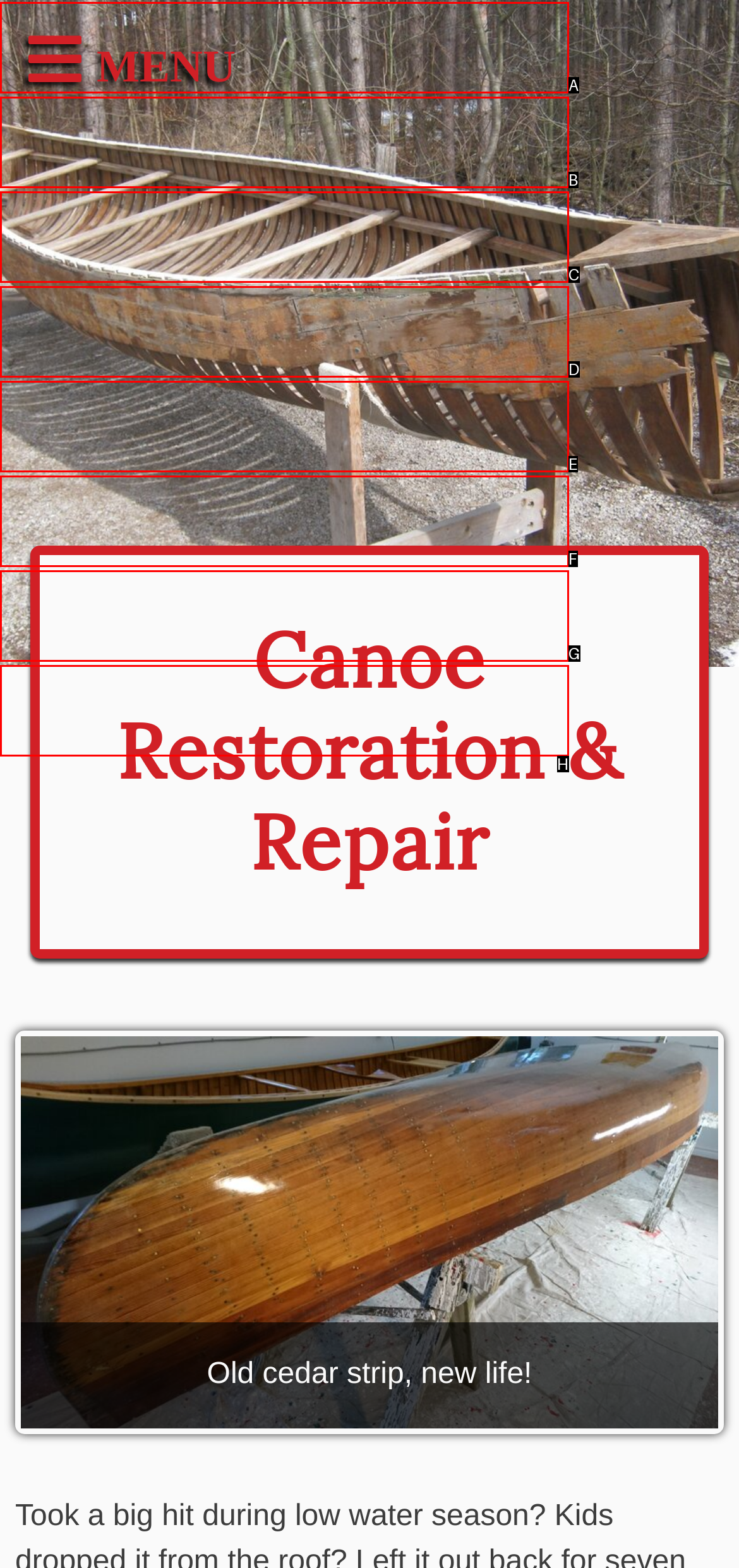From the provided choices, determine which option matches the description: Restorations. Respond with the letter of the correct choice directly.

D